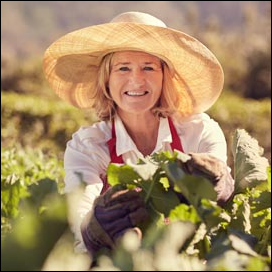What is the woman's demeanor in the image?
Give a detailed and exhaustive answer to the question.

The bright sunlight in the image highlights the woman's cheerful demeanor, which suggests that she is happy and content with her work, despite the potential challenges and risks associated with agricultural practices.